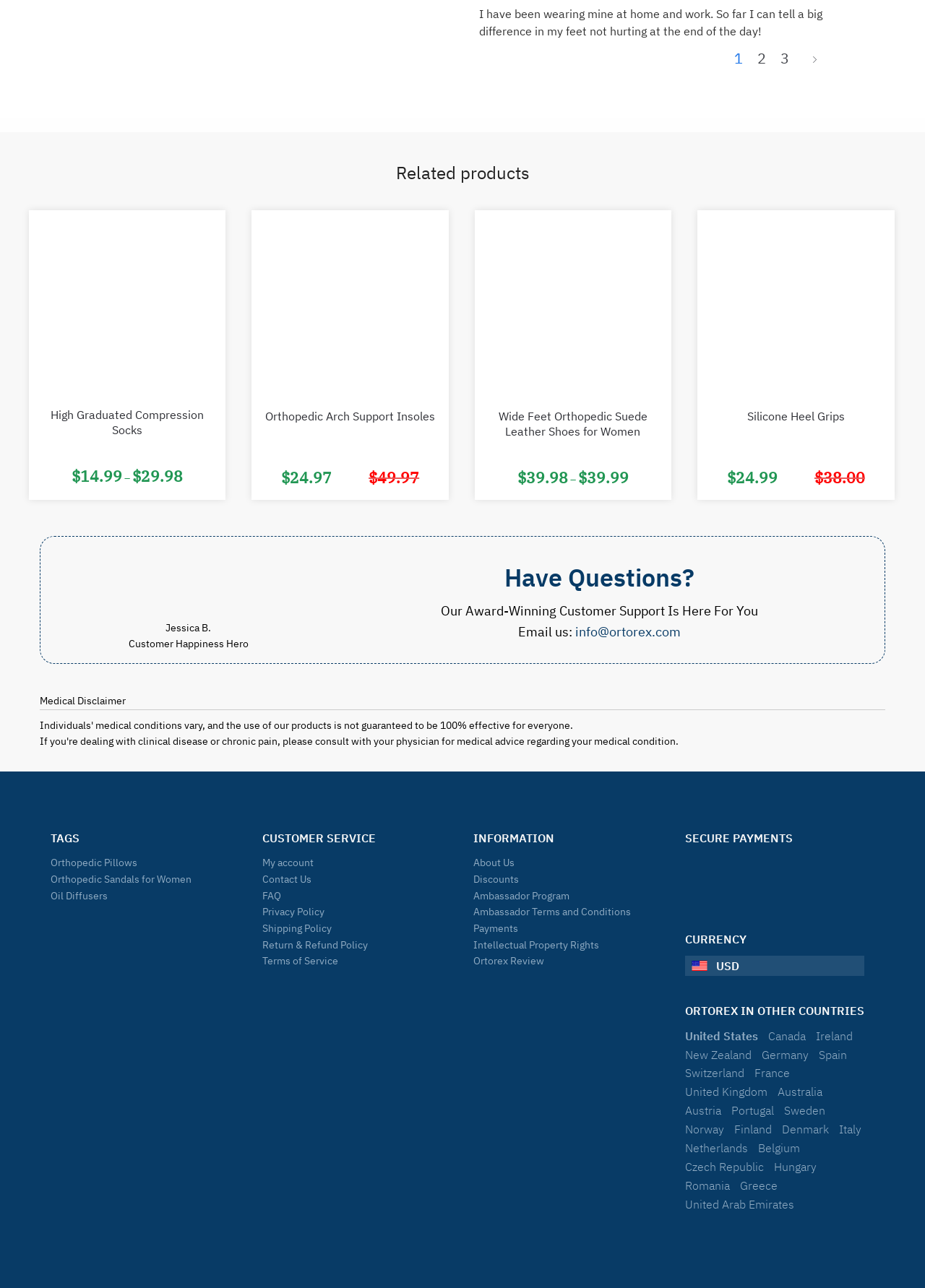Respond with a single word or phrase for the following question: 
What is the original price of Orthopedic Arch Support Insoles?

$49.97